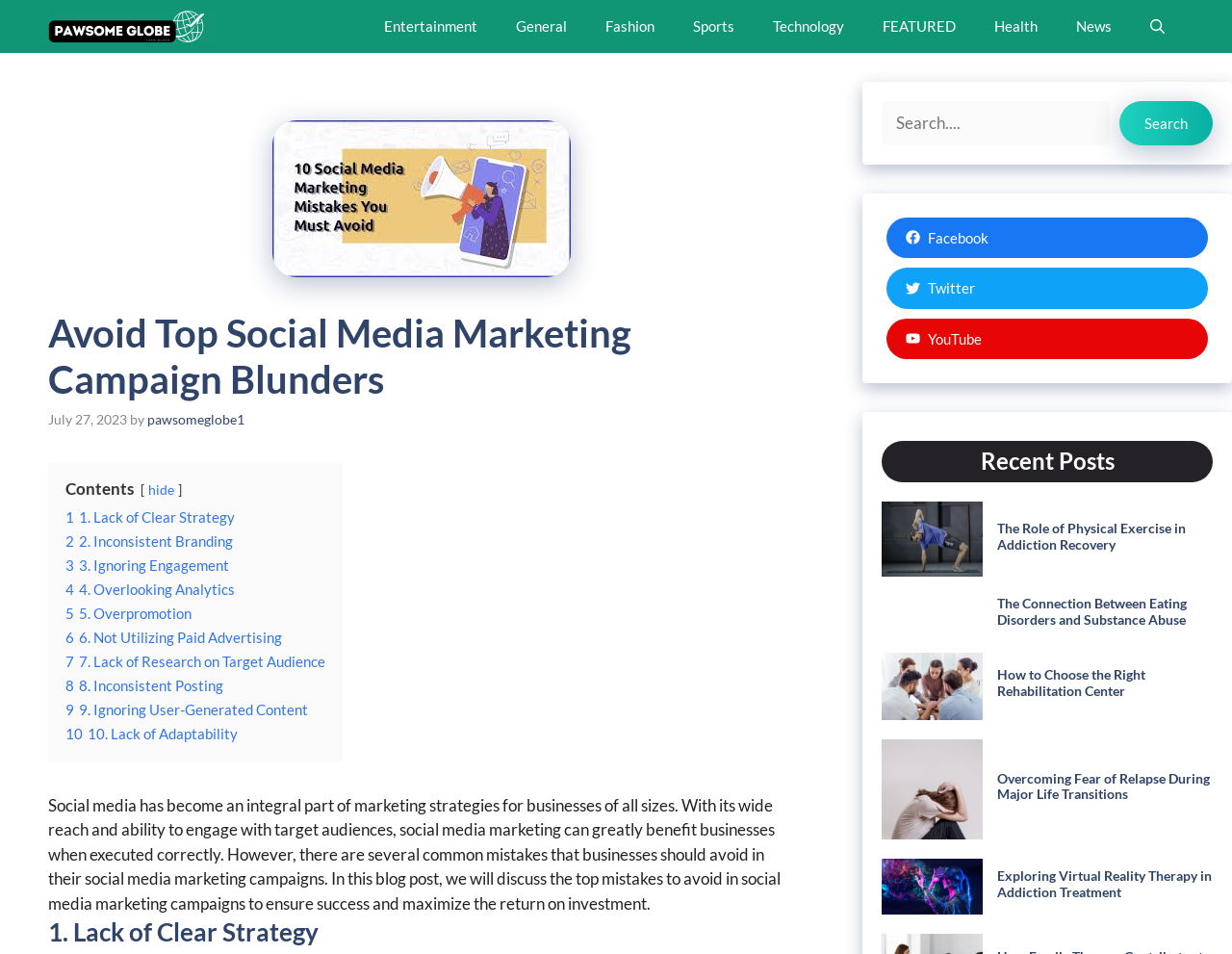What is the main topic of this webpage?
Using the information from the image, provide a comprehensive answer to the question.

Based on the webpage content, I can see that the main topic is social media marketing, as it discusses the top mistakes to avoid in social media marketing campaigns and provides tips for success.